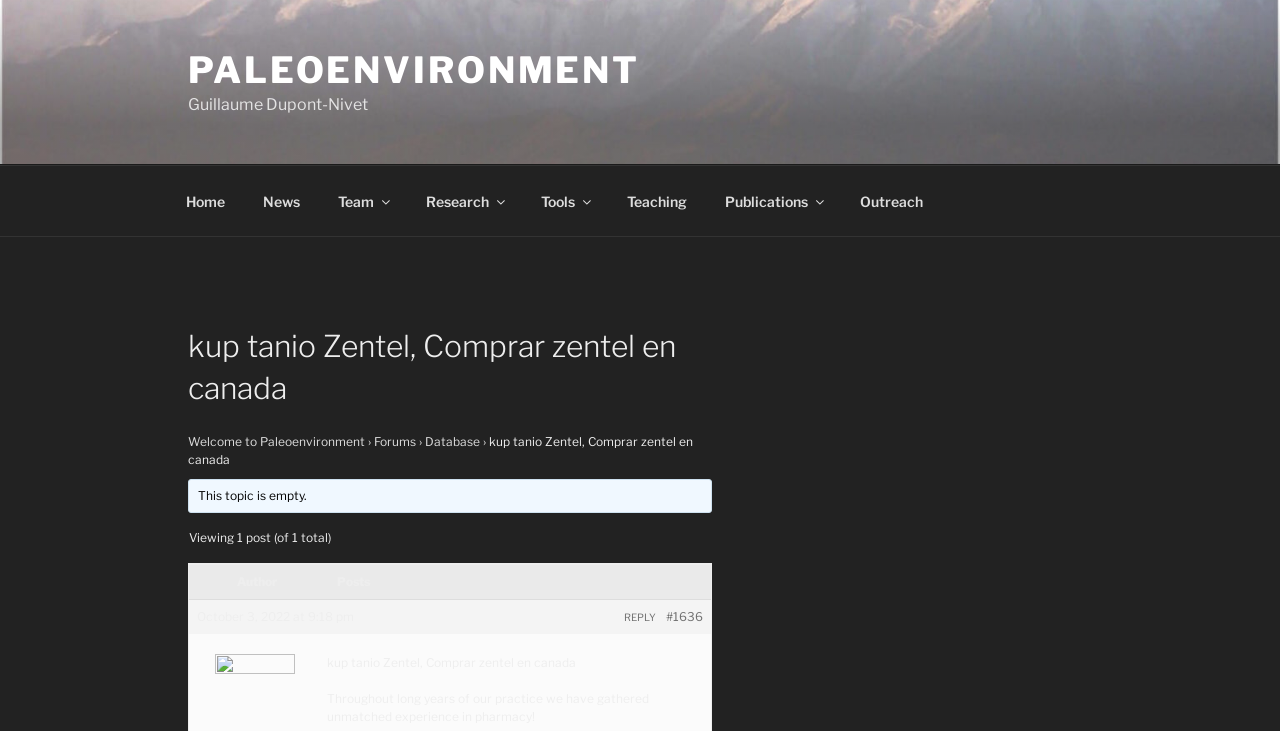Find the bounding box coordinates of the element I should click to carry out the following instruction: "Click on the REPLY button".

[0.488, 0.836, 0.513, 0.853]